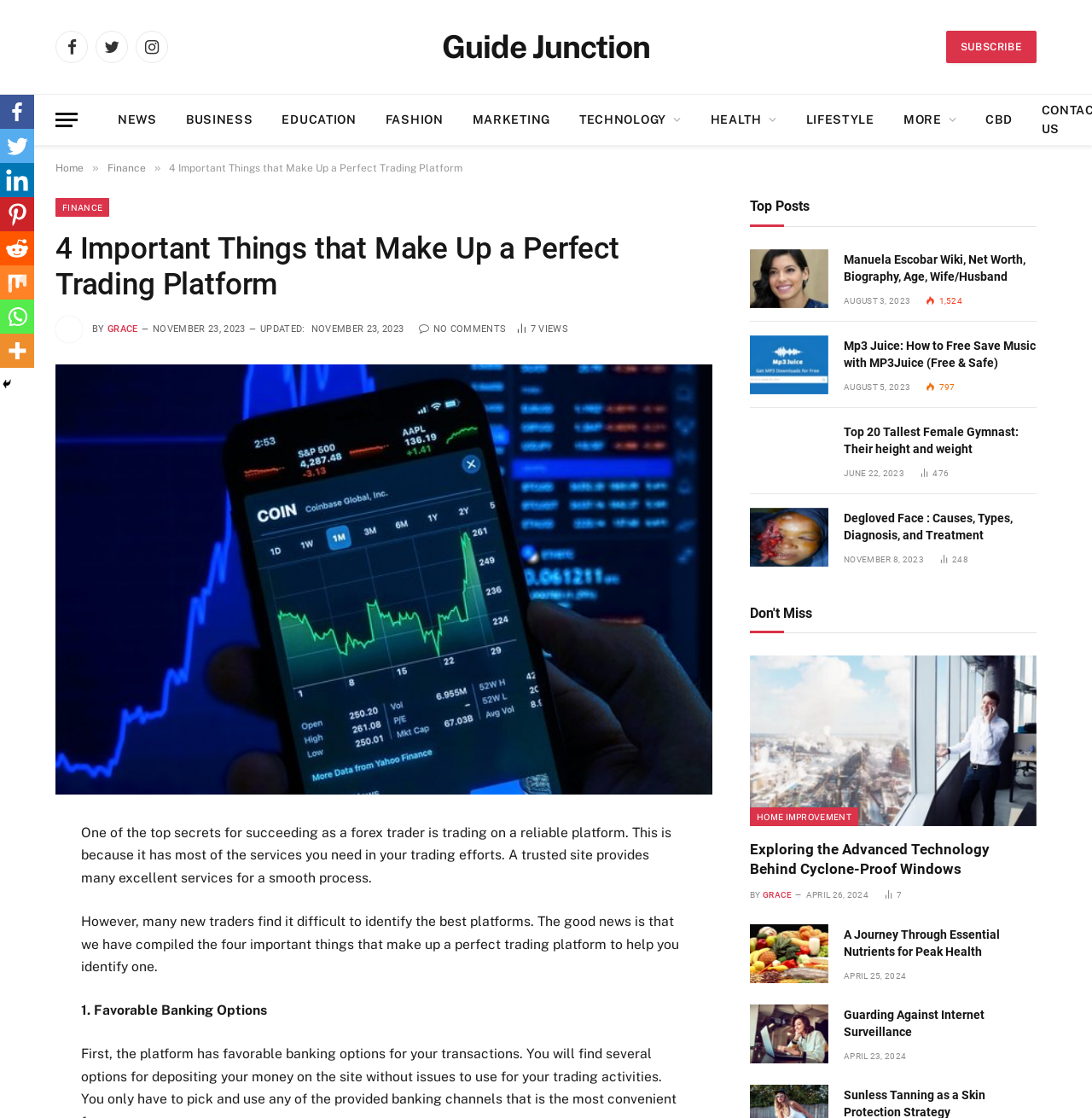What is the primary heading on this webpage?

4 Important Things that Make Up a Perfect Trading Platform